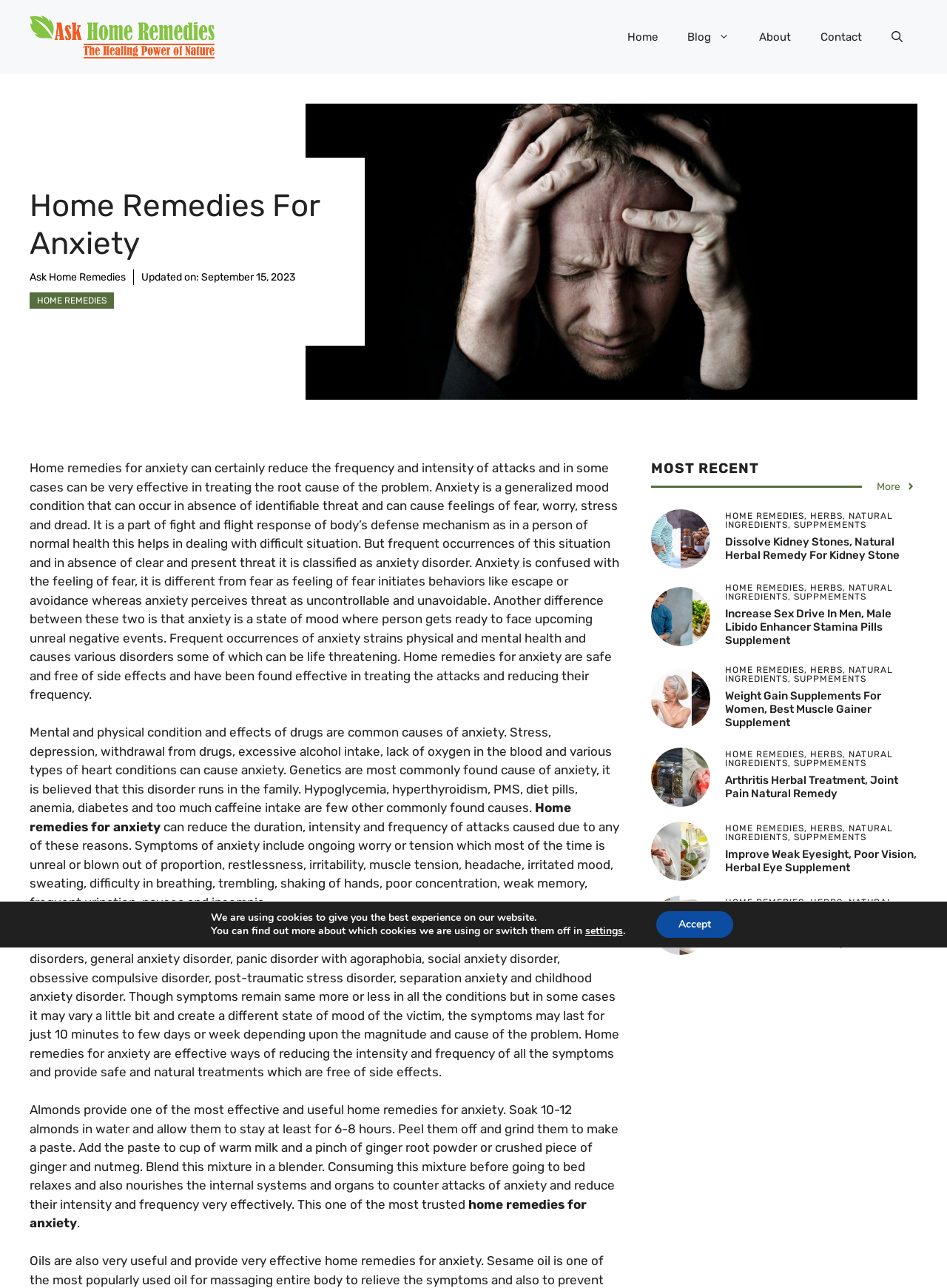Based on the image, provide a detailed response to the question:
What is the purpose of almonds in the remedy?

According to the webpage, almonds are used to make a paste that is mixed with warm milk, ginger root powder, and nutmeg to create a remedy that relaxes and nourishes the internal systems and organs to counter anxiety attacks.